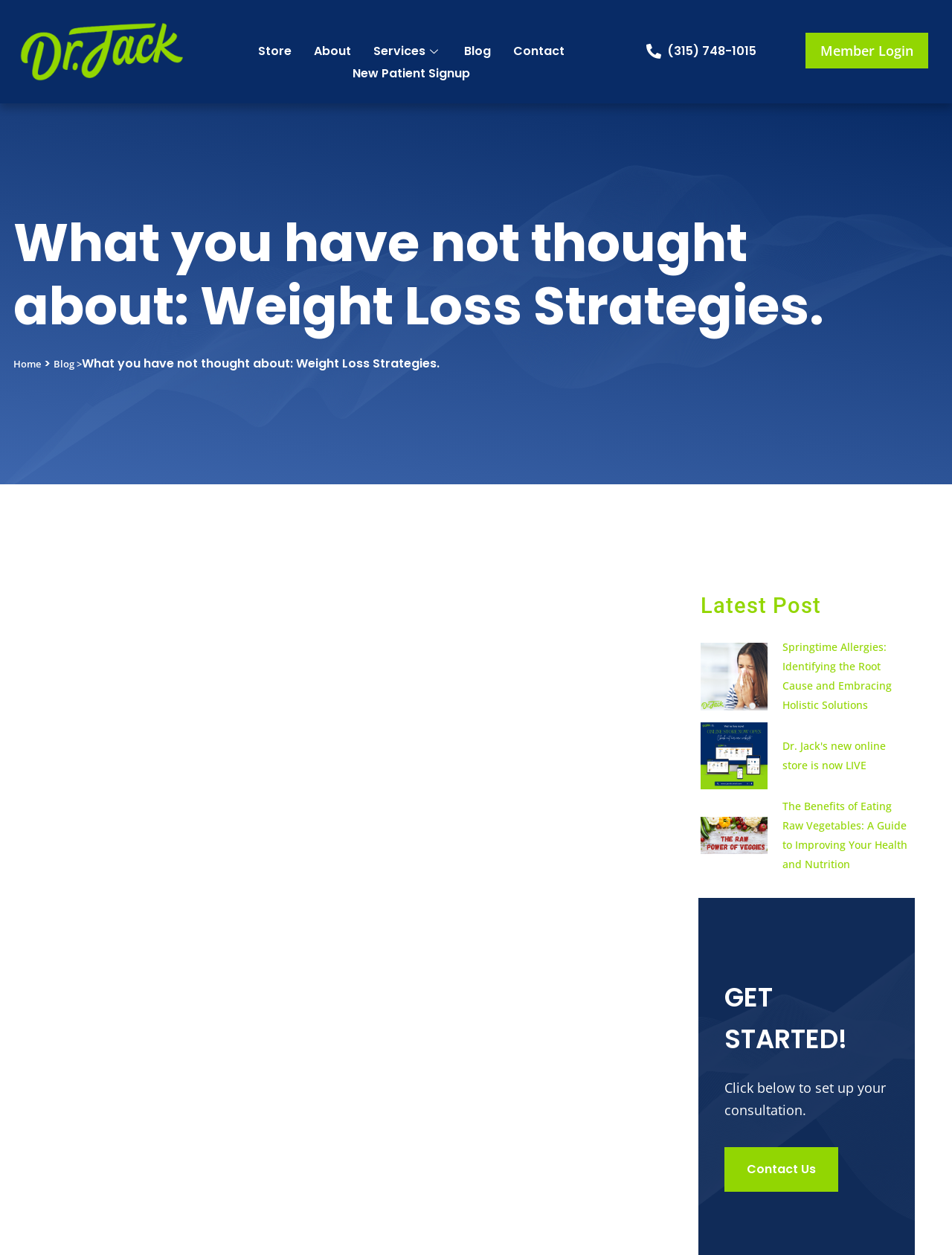Articulate a detailed summary of the webpage's content and design.

This webpage is about Dr. Jack Kunkel's website, focusing on weight loss strategies and overall health. At the top left corner, there is a Dr. Jack logo, which is an image linked to the website's main page. Next to the logo, there are several navigation links, including "Store", "About", "Services", "Blog", and "Contact", which are aligned horizontally. Below these links, there is a phone number "(315) 748-1015" displayed. On the top right corner, there is a "Member Login" link.

The main heading "What you have not thought about: Weight Loss Strategies." is centered at the top of the page. Below the heading, there are links to "Home" and "Blog" on the left, and a brief description of the webpage's topic, which is about understanding metabolism and its relation to overall health and weight loss.

In the middle of the page, there is a section titled "Latest Post" with three links to recent blog articles, including "Springtime Allergies: Identifying the Root Cause and Embracing Holistic Solutions", "online store Dr. Jack's new online store is now LIVE" with an accompanying image, and "The Benefits of Eating Raw Vegetables: A Guide to Improving Your Health and Nutrition".

At the bottom of the page, there is a call-to-action section titled "GET STARTED!" with a brief instruction to set up a consultation and a "Contact Us" link.